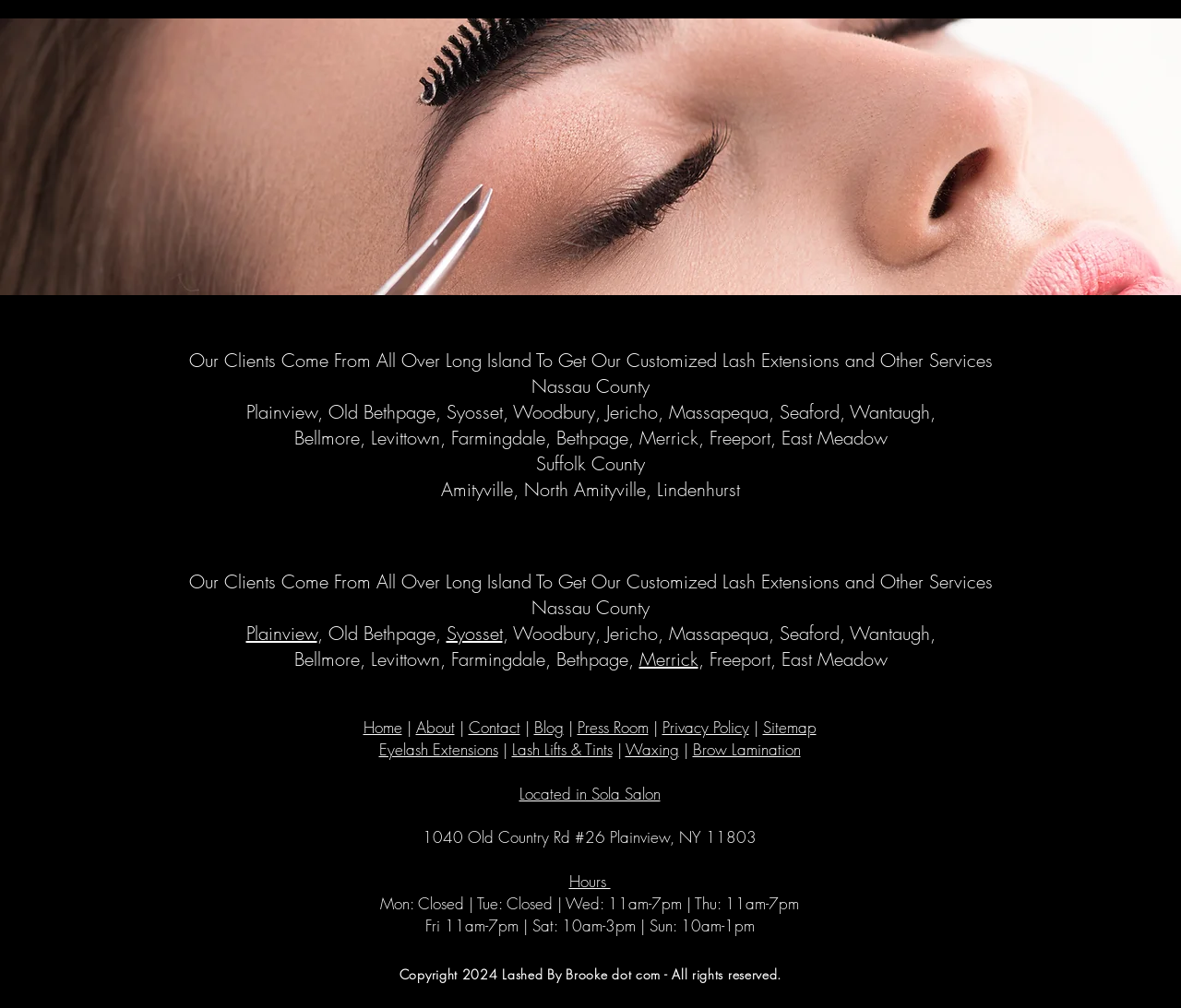Please find the bounding box coordinates of the clickable region needed to complete the following instruction: "Read the 'About' page". The bounding box coordinates must consist of four float numbers between 0 and 1, i.e., [left, top, right, bottom].

[0.352, 0.711, 0.385, 0.732]